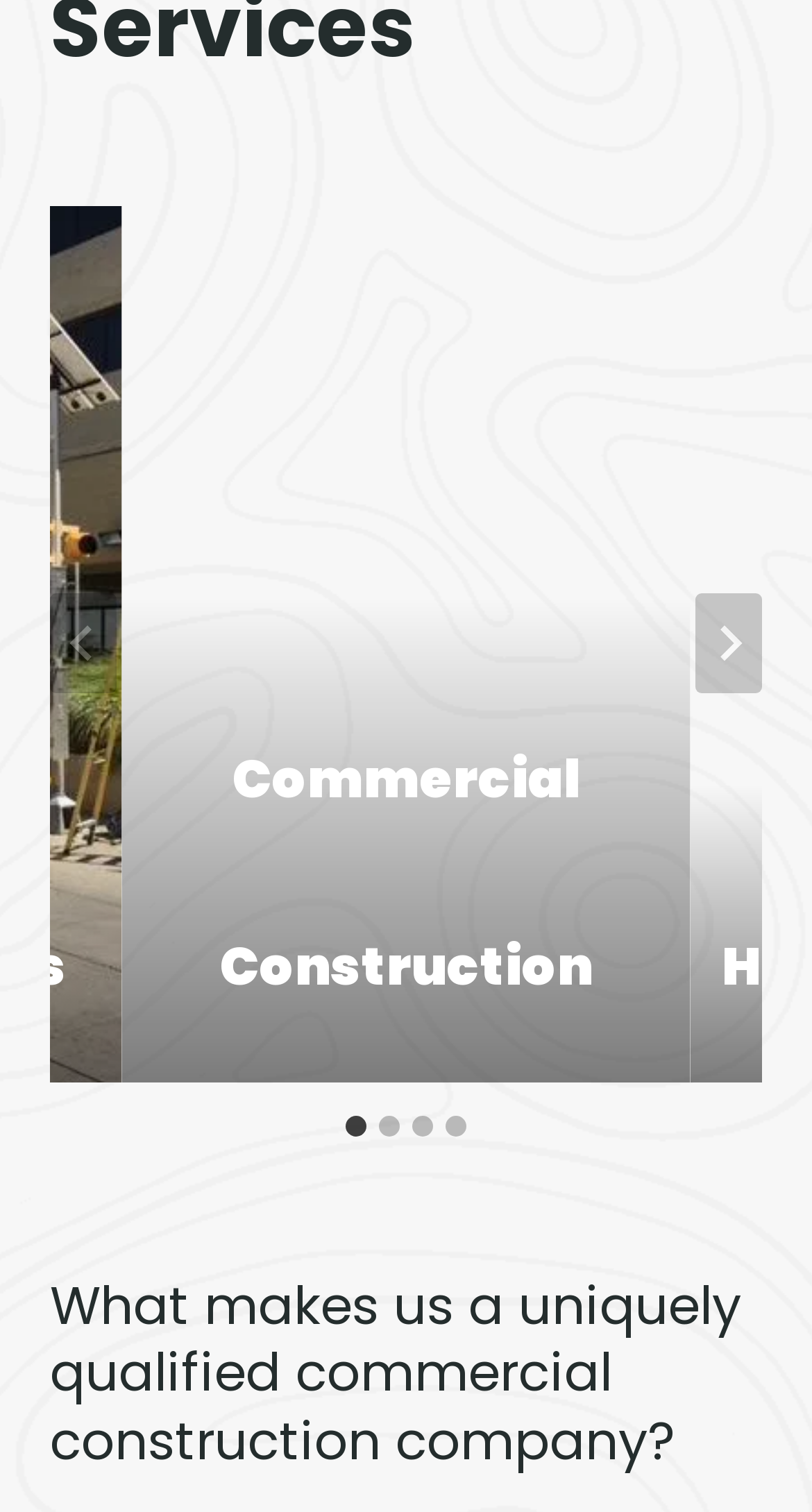What type of building is shown in the first slide?
Based on the screenshot, give a detailed explanation to answer the question.

I determined this by looking at the image description in the first slide, which says 'A newly constructed commercial steel building'. This suggests that the building shown in the image is a commercial steel building.